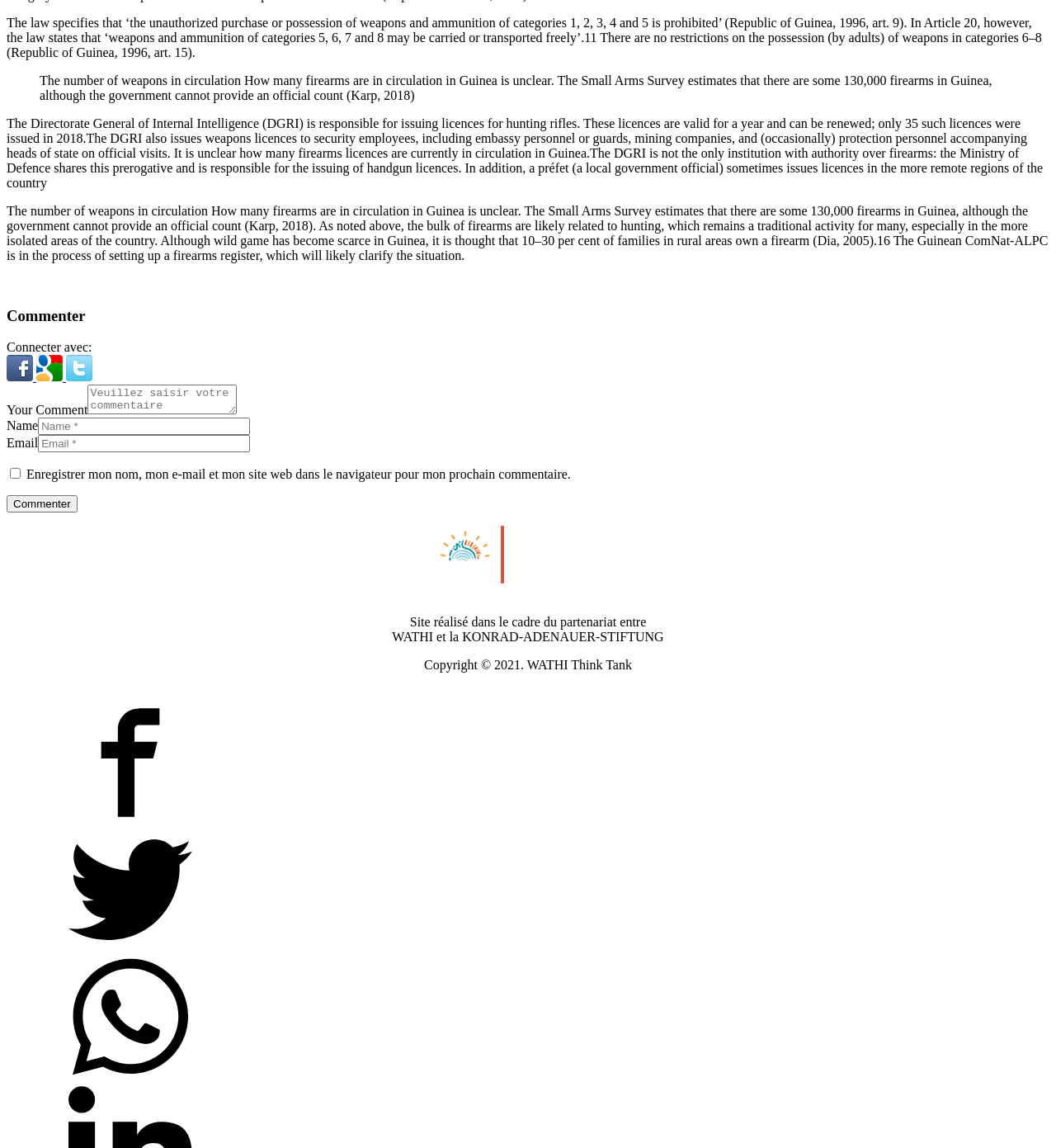Determine the bounding box for the UI element that matches this description: "title="Connecté avec Twitter"".

[0.062, 0.322, 0.088, 0.335]